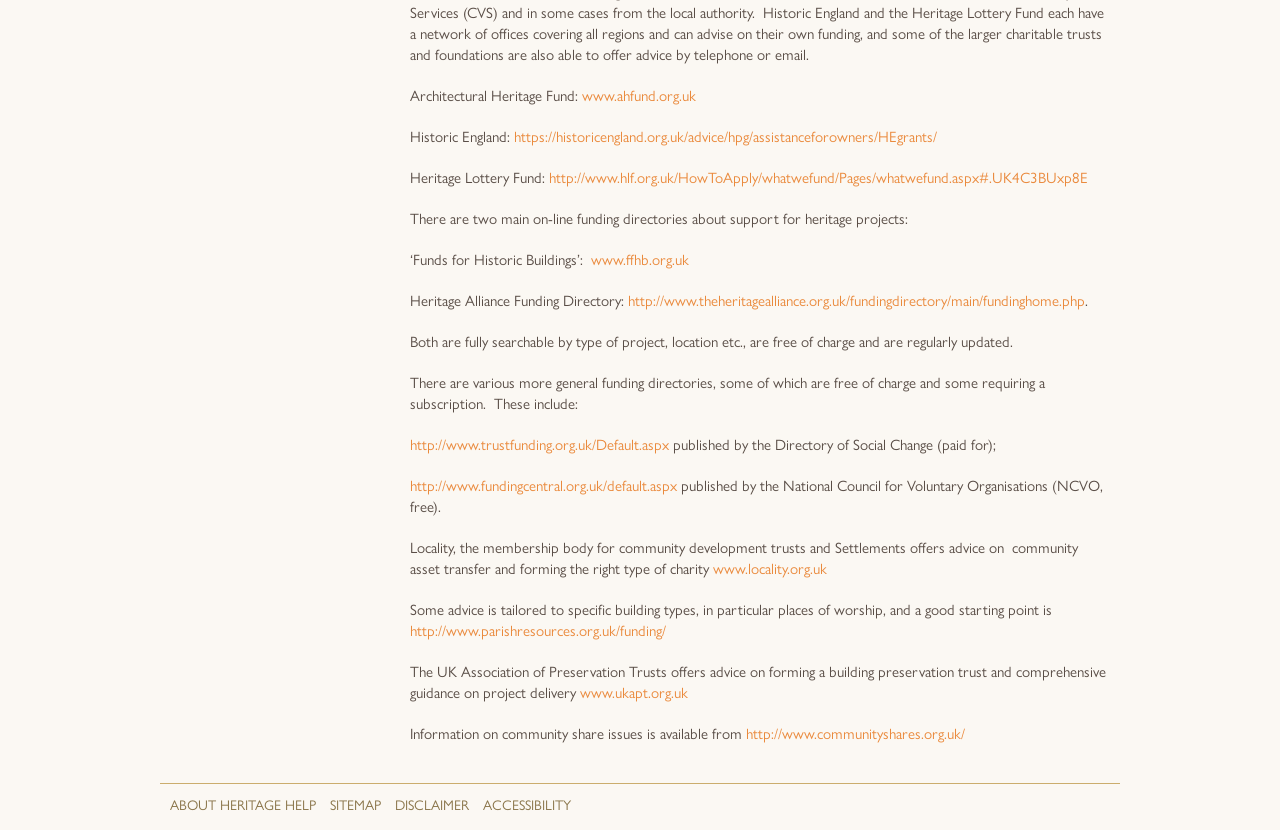Based on the image, please respond to the question with as much detail as possible:
How many online funding directories are mentioned?

The webpage mentions two main online funding directories: 'Funds for Historic Buildings' and 'Heritage Alliance Funding Directory'. Both directories are searchable by type of project, location, and are free of charge and regularly updated.